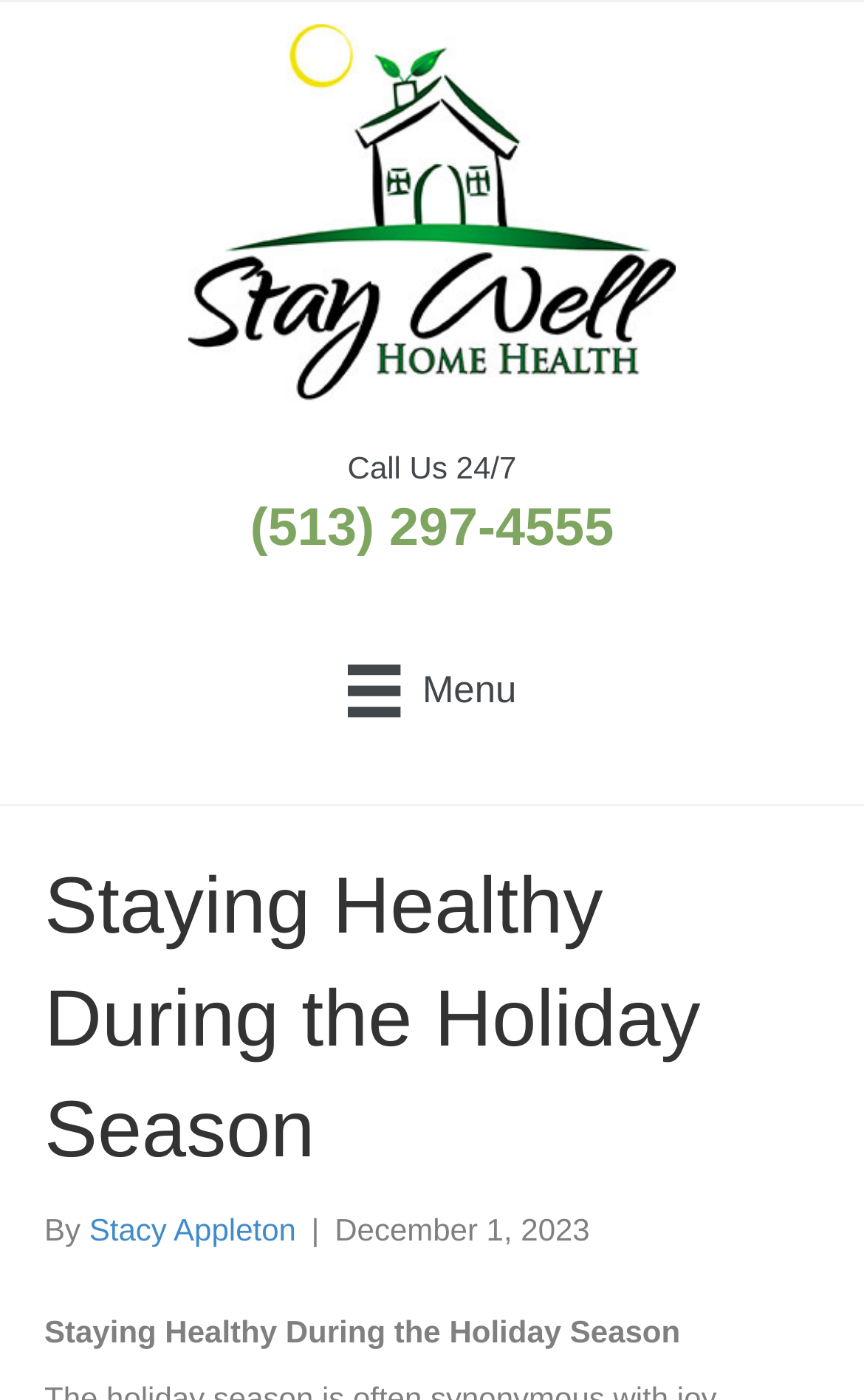Determine the bounding box for the UI element as described: "Menu". The coordinates should be represented as four float numbers between 0 and 1, formatted as [left, top, right, bottom].

[0.366, 0.453, 0.634, 0.535]